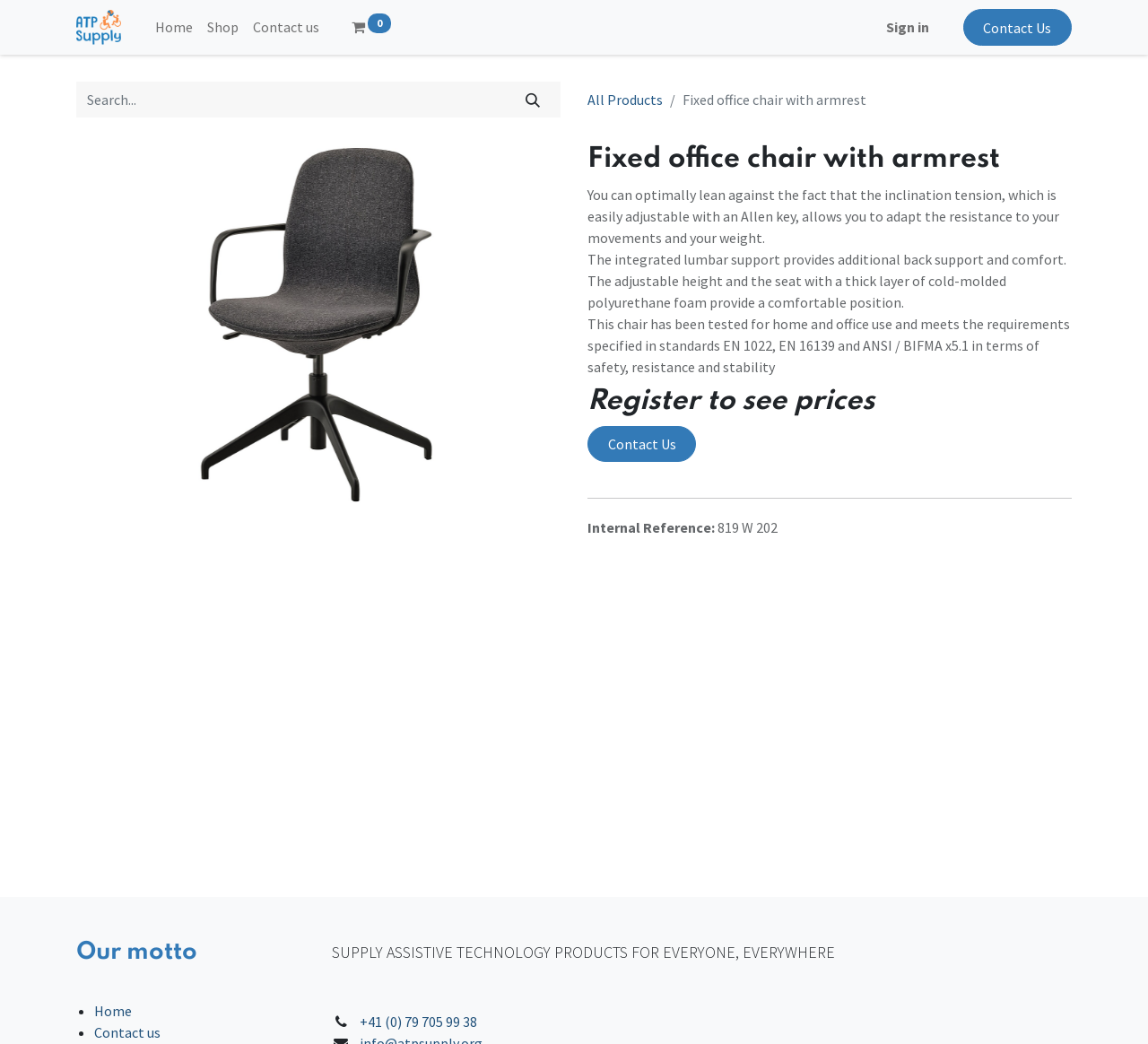Determine the bounding box coordinates of the area to click in order to meet this instruction: "Sign in".

[0.765, 0.009, 0.815, 0.043]